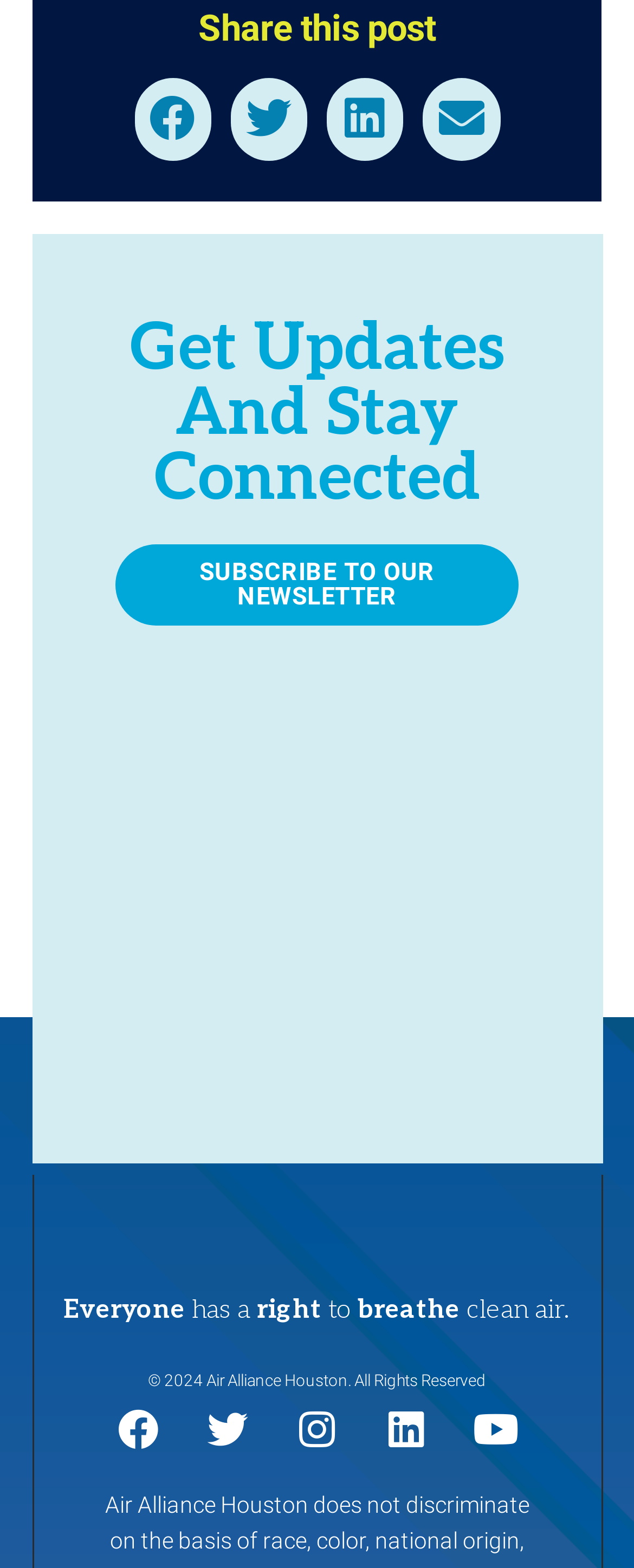What social media platforms does the organization use?
Based on the visual, give a brief answer using one word or a short phrase.

Facebook, Twitter, Instagram, Linkedin, Youtube